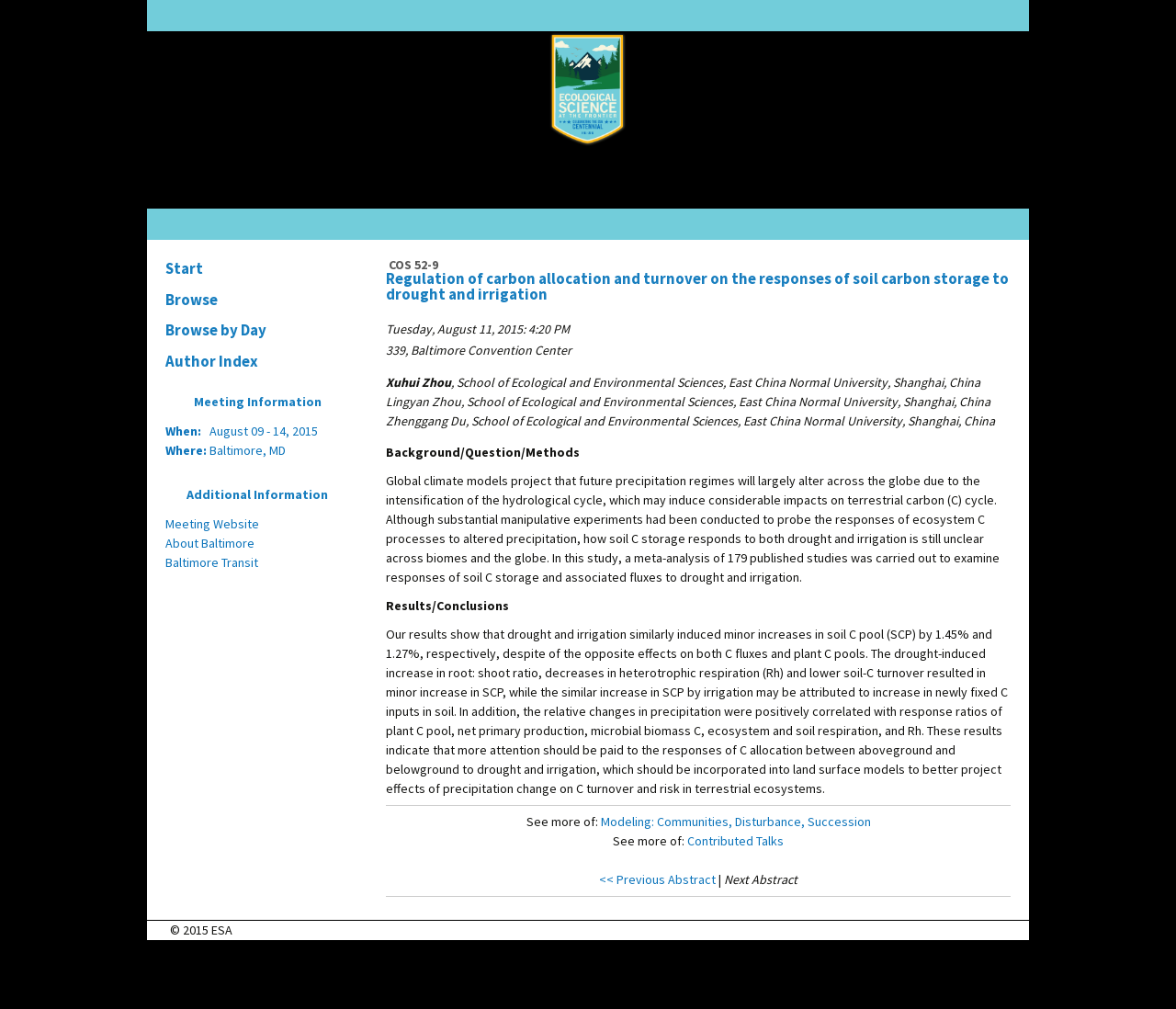Could you determine the bounding box coordinates of the clickable element to complete the instruction: "Click the link to view the abstract of COS 52-9"? Provide the coordinates as four float numbers between 0 and 1, i.e., [left, top, right, bottom].

[0.32, 0.251, 0.867, 0.304]